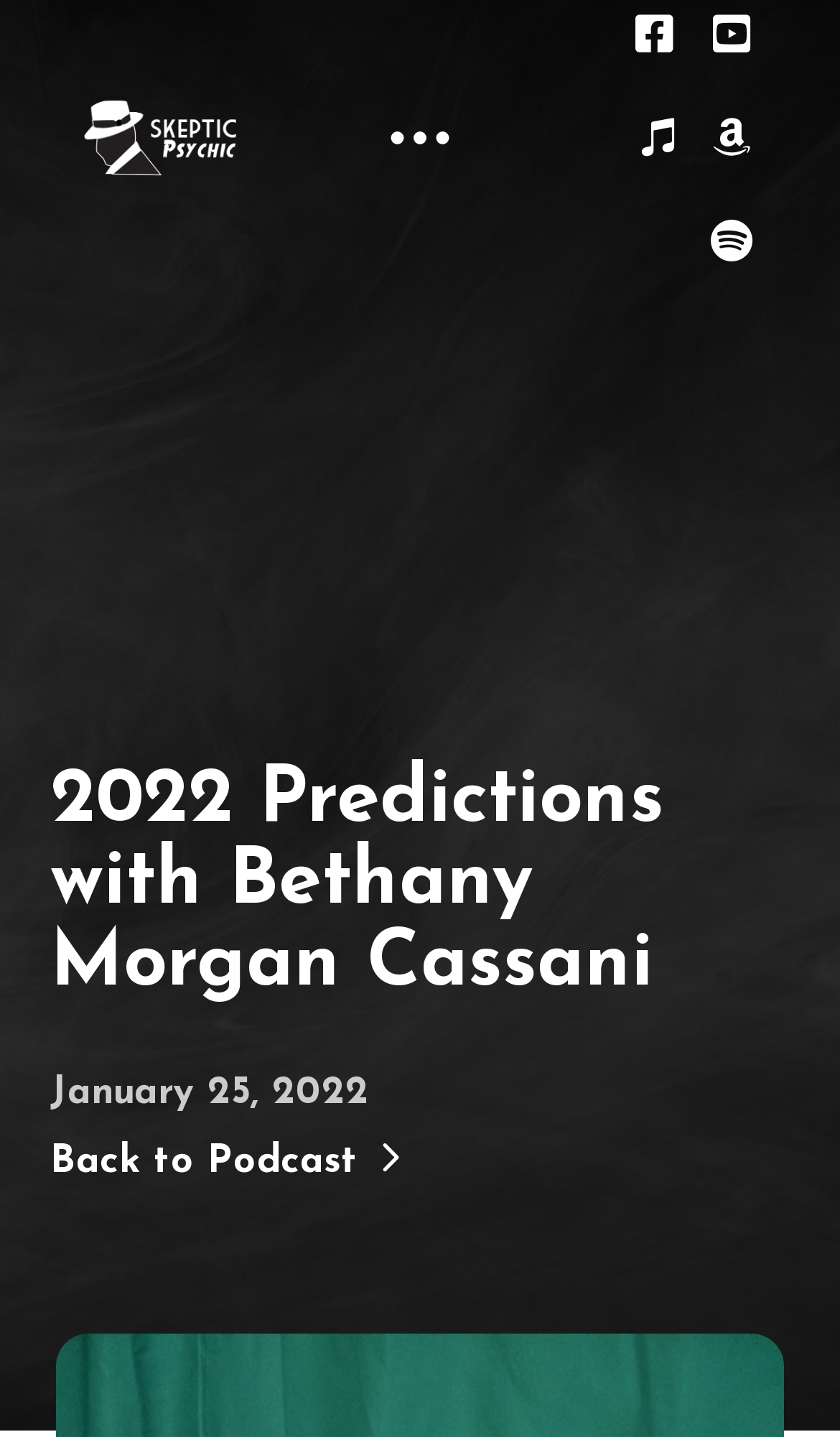From the details in the image, provide a thorough response to the question: Is the off canvas content expanded?

I checked the button element with the description 'Toggle Off Canvas Content' and found that its 'expanded' property is set to False, which indicates that the off canvas content is not expanded.